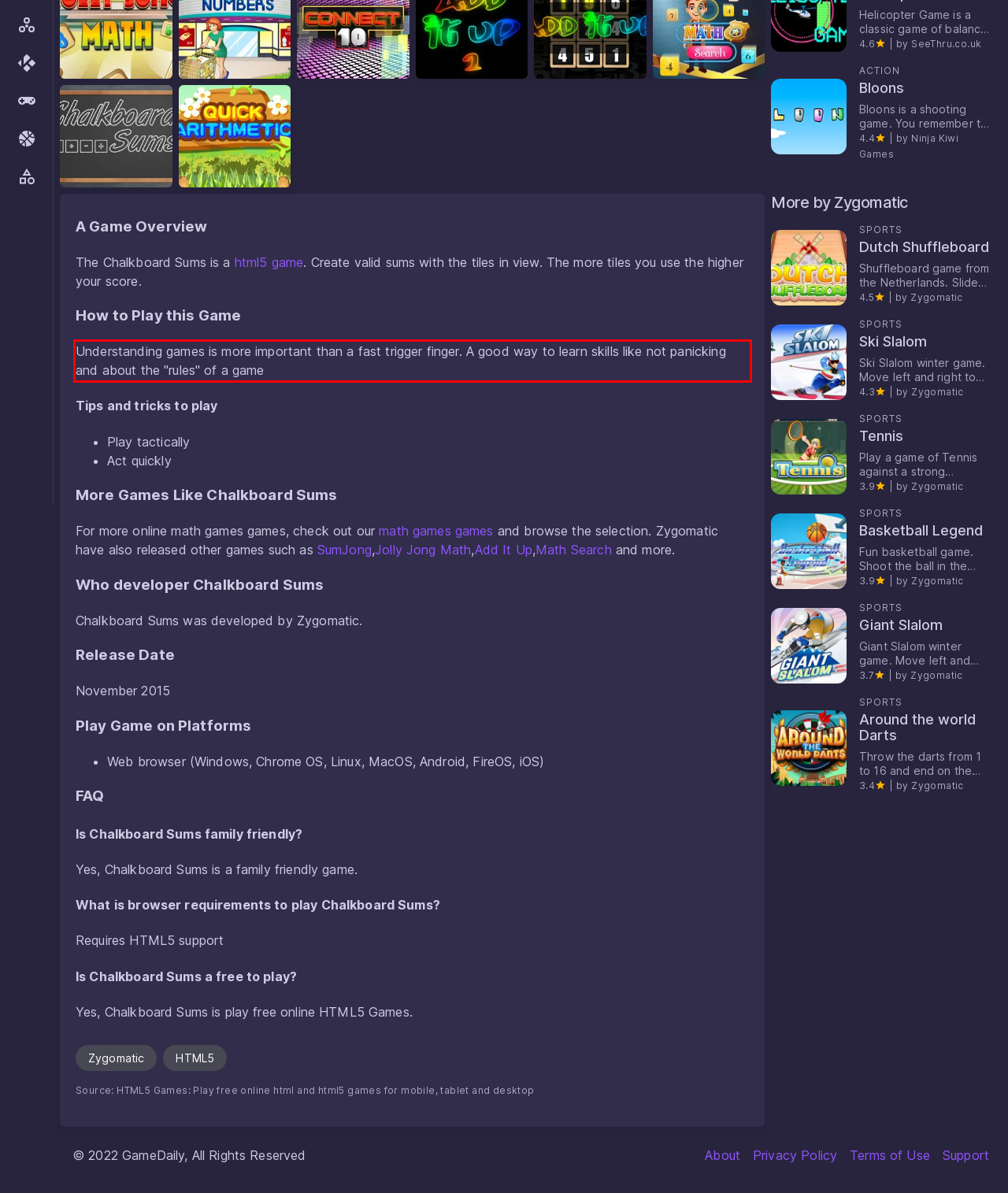Identify the text within the red bounding box on the webpage screenshot and generate the extracted text content.

Understanding games is more important than a fast trigger finger. A good way to learn skills like not panicking and about the "rules" of a game